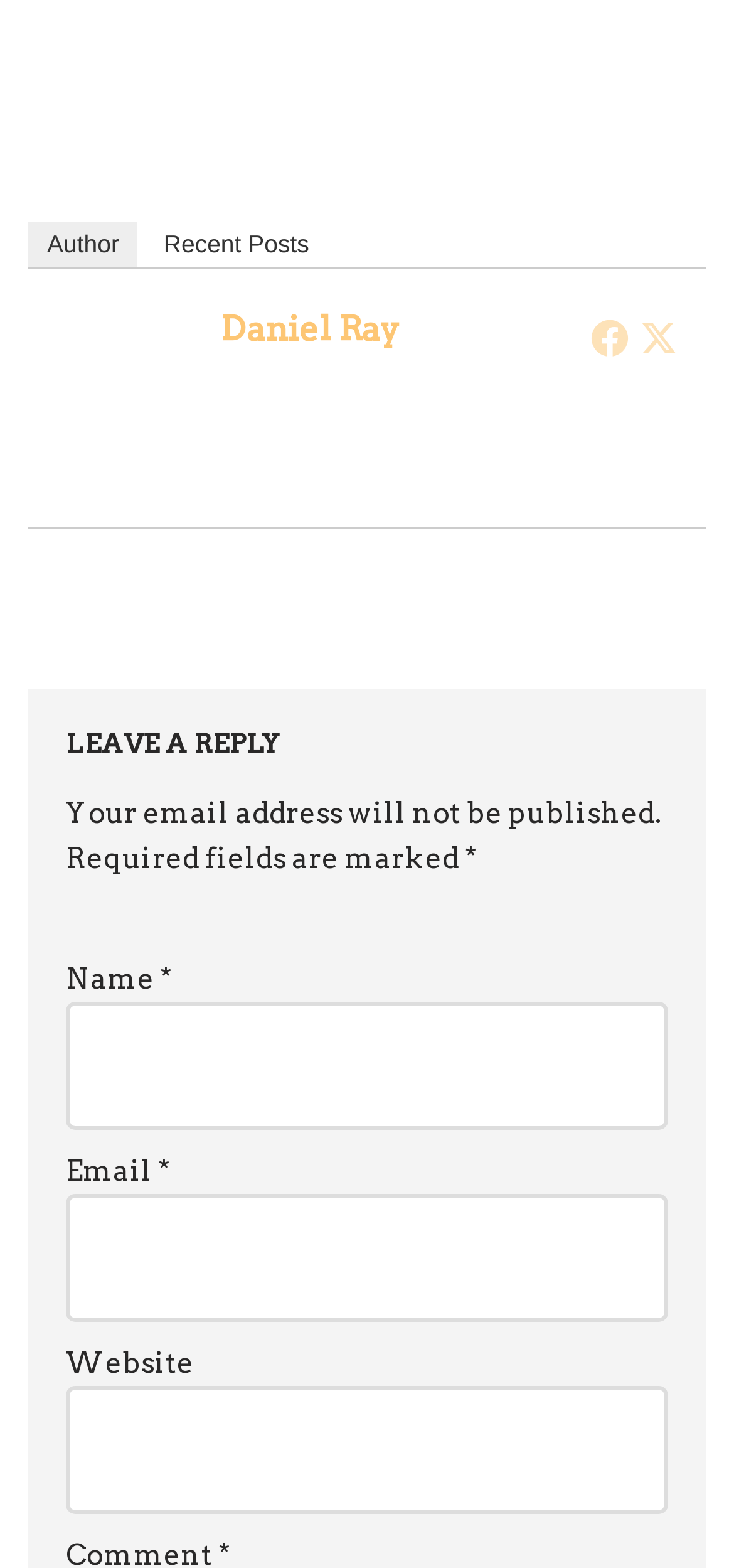What is the label for the 'Email' input field?
Based on the image, answer the question with a single word or brief phrase.

Email *